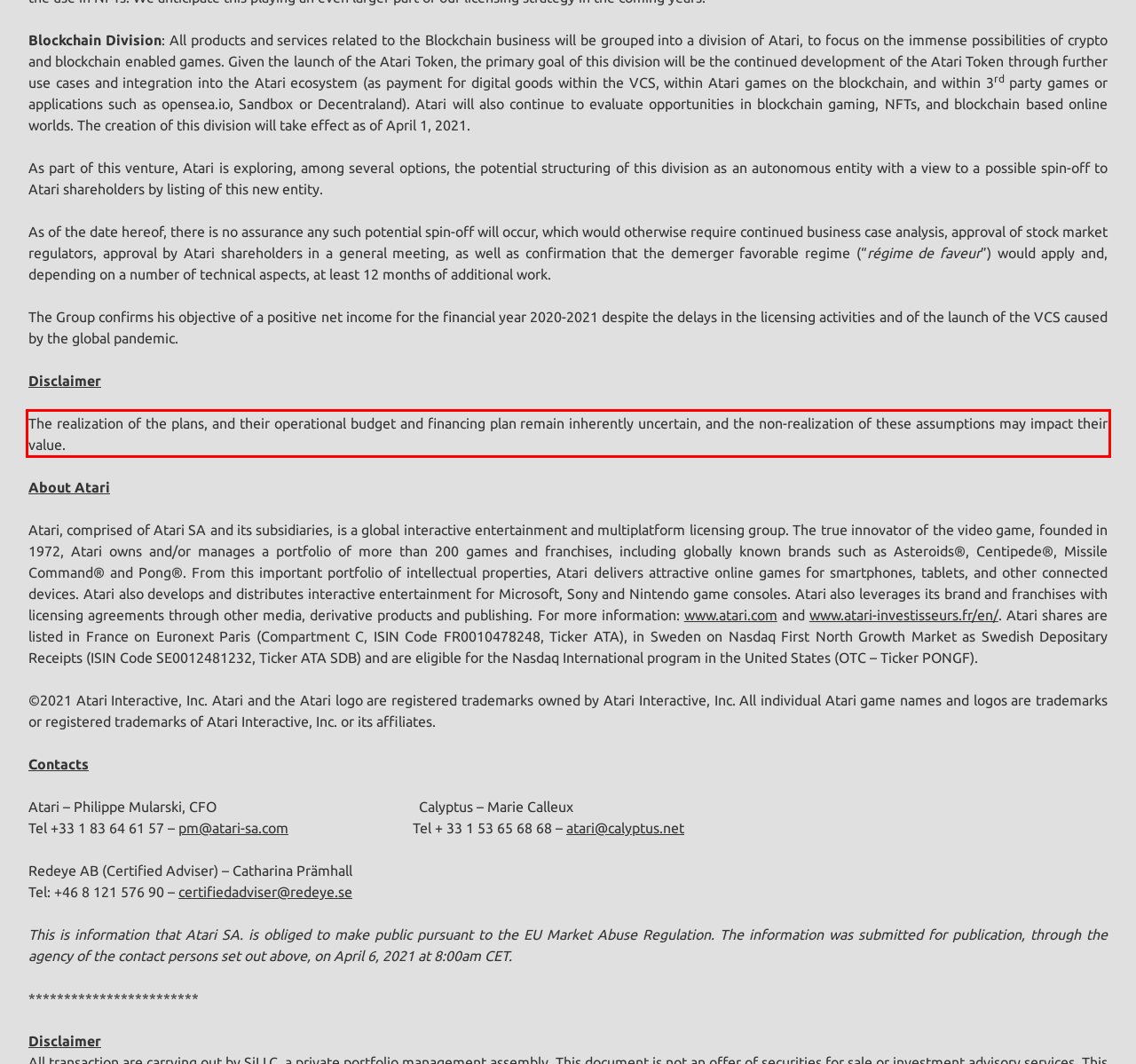Please examine the screenshot of the webpage and read the text present within the red rectangle bounding box.

The realization of the plans, and their operational budget and financing plan remain inherently uncertain, and the non-realization of these assumptions may impact their value.